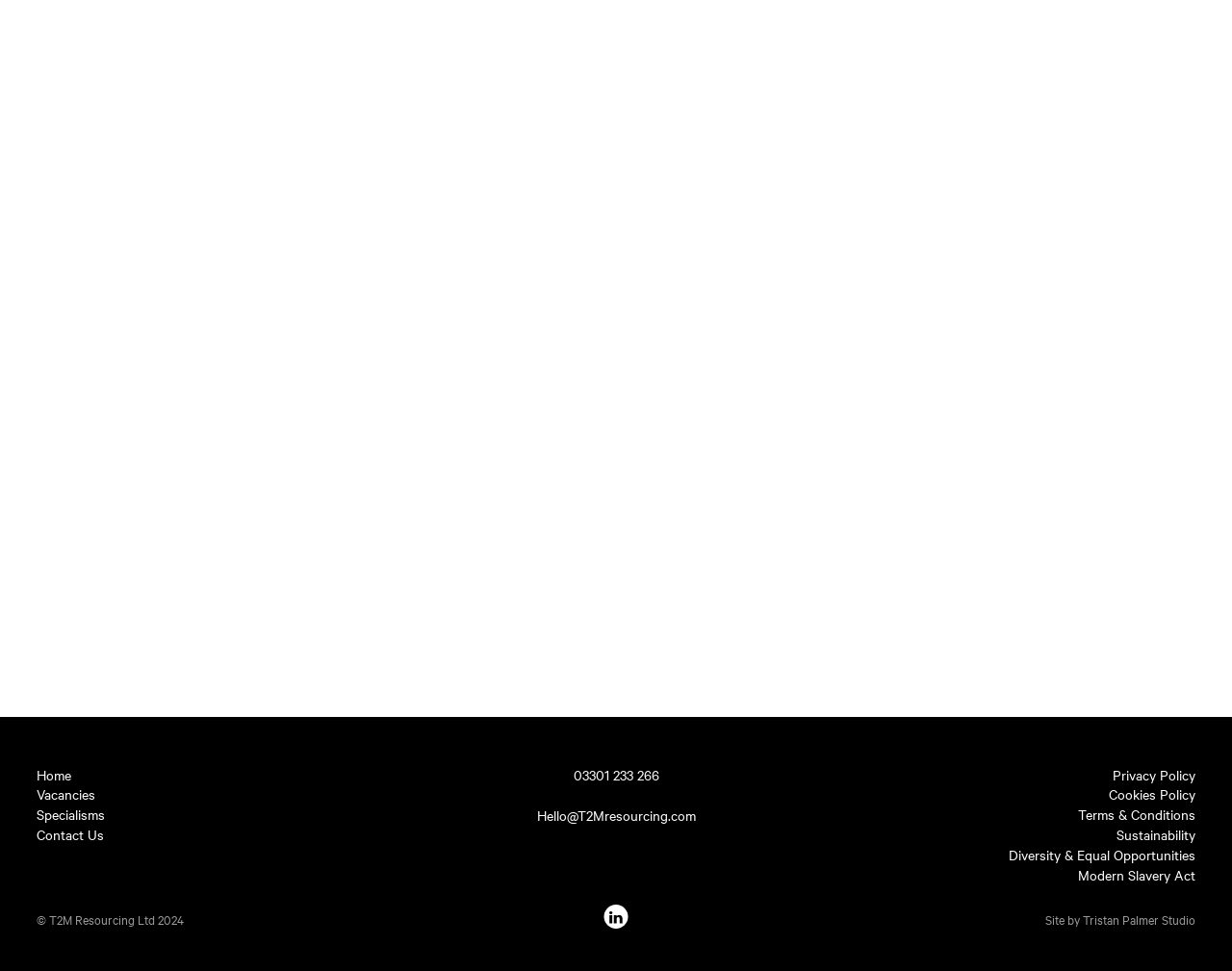What is the email address on the webpage?
Please respond to the question thoroughly and include all relevant details.

I found the email address by looking at the StaticText element with the text 'Hello@T2Mresourcing.com' which has a bounding box coordinate of [0.436, 0.83, 0.564, 0.85].